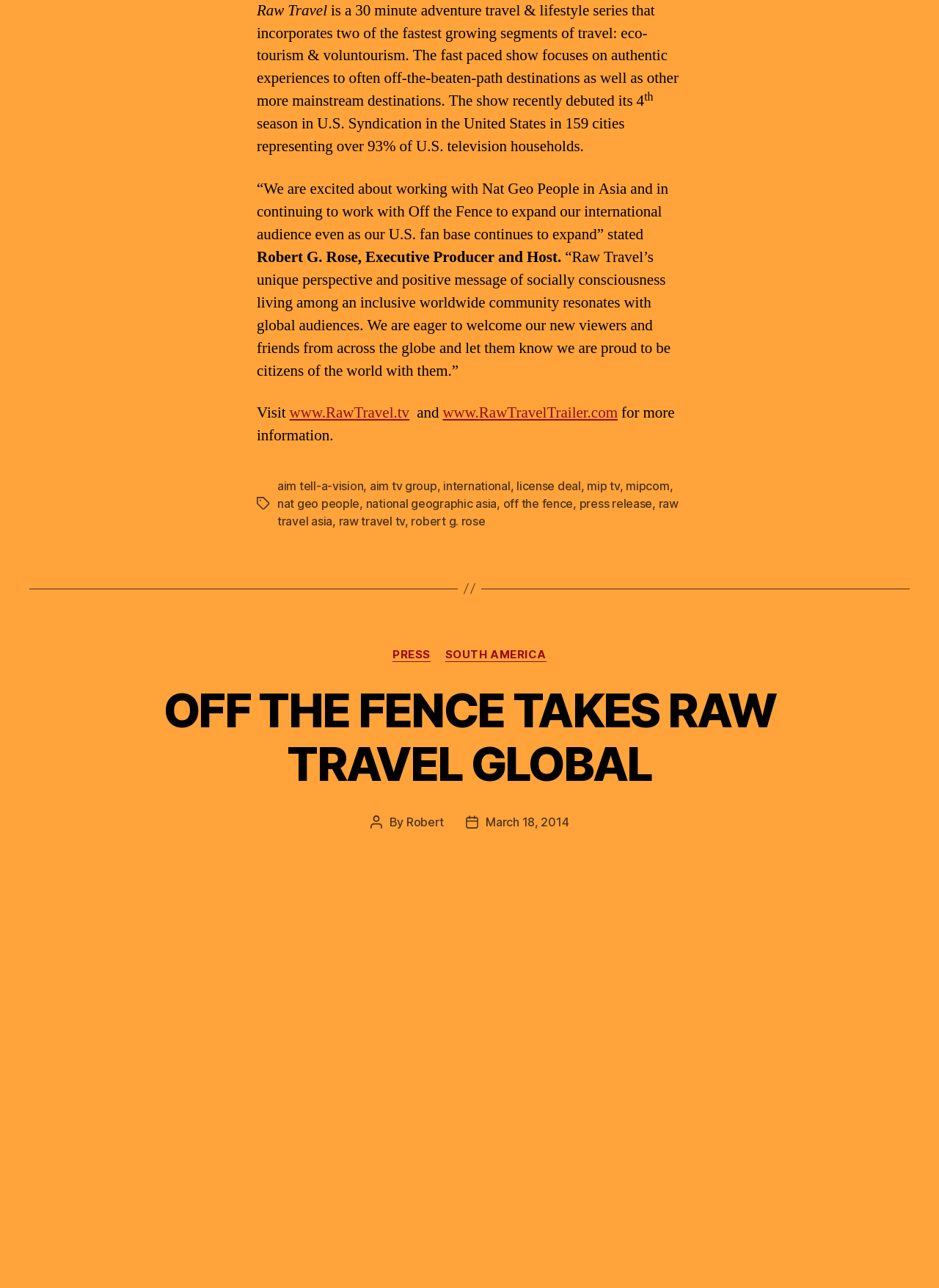Where did Raw Travel recently debut its 4th season?
Answer with a single word or phrase, using the screenshot for reference.

U.S. Syndication